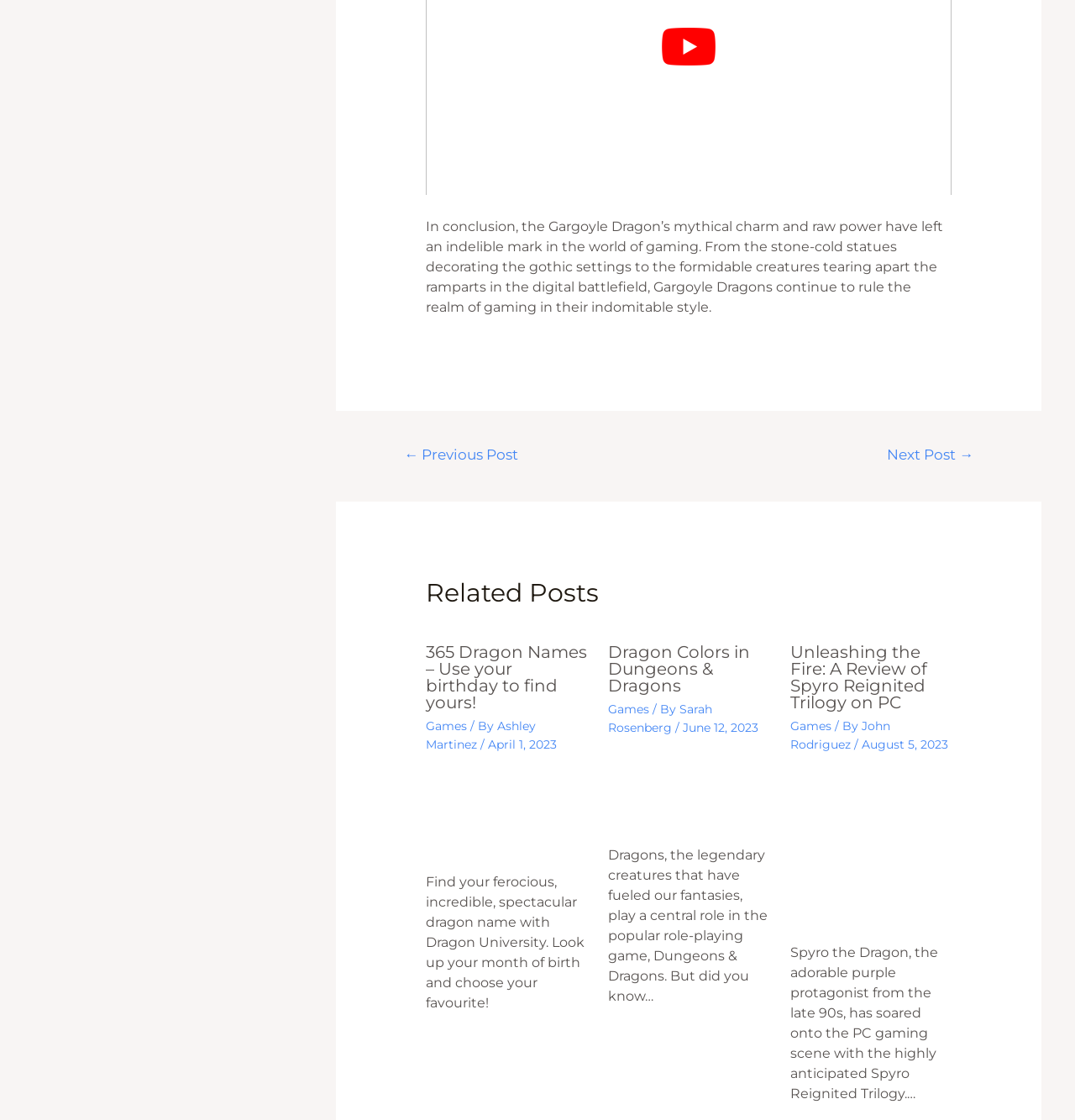Can you determine the bounding box coordinates of the area that needs to be clicked to fulfill the following instruction: "Read more about '365 Dragon Names – Use your birthday to find yours!' "?

[0.396, 0.718, 0.546, 0.732]